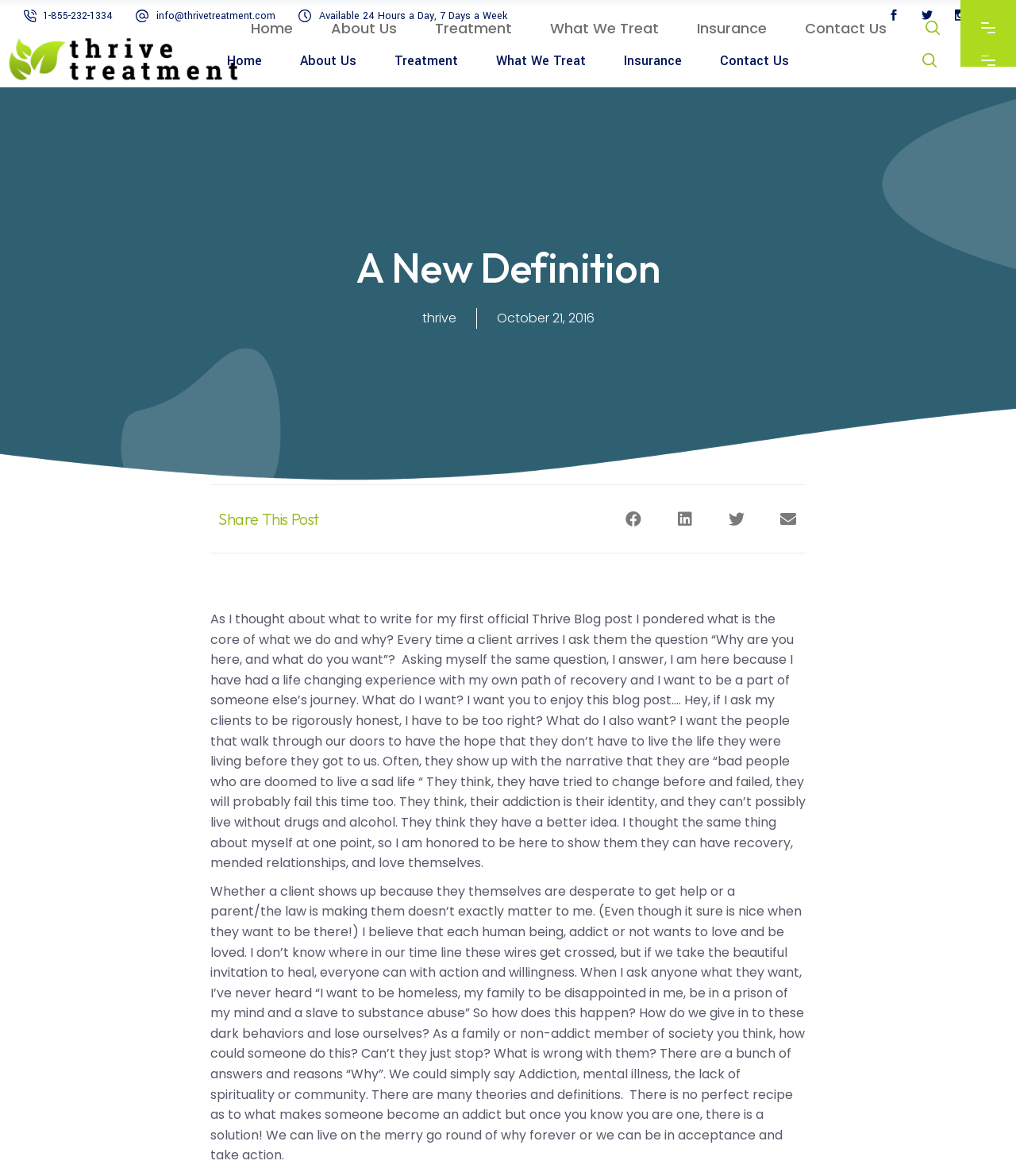Identify and extract the main heading from the webpage.

A New Definition